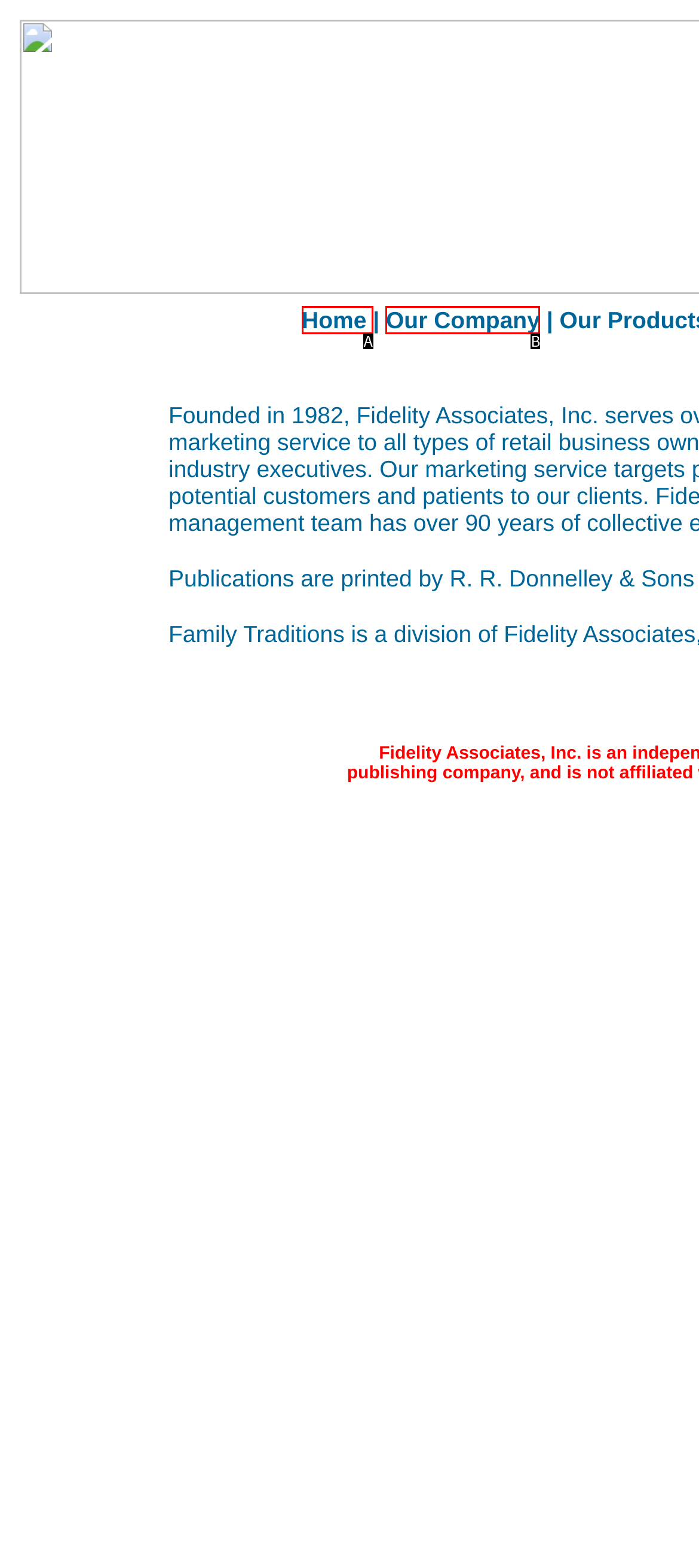From the given choices, identify the element that matches: Our Company
Answer with the letter of the selected option.

B